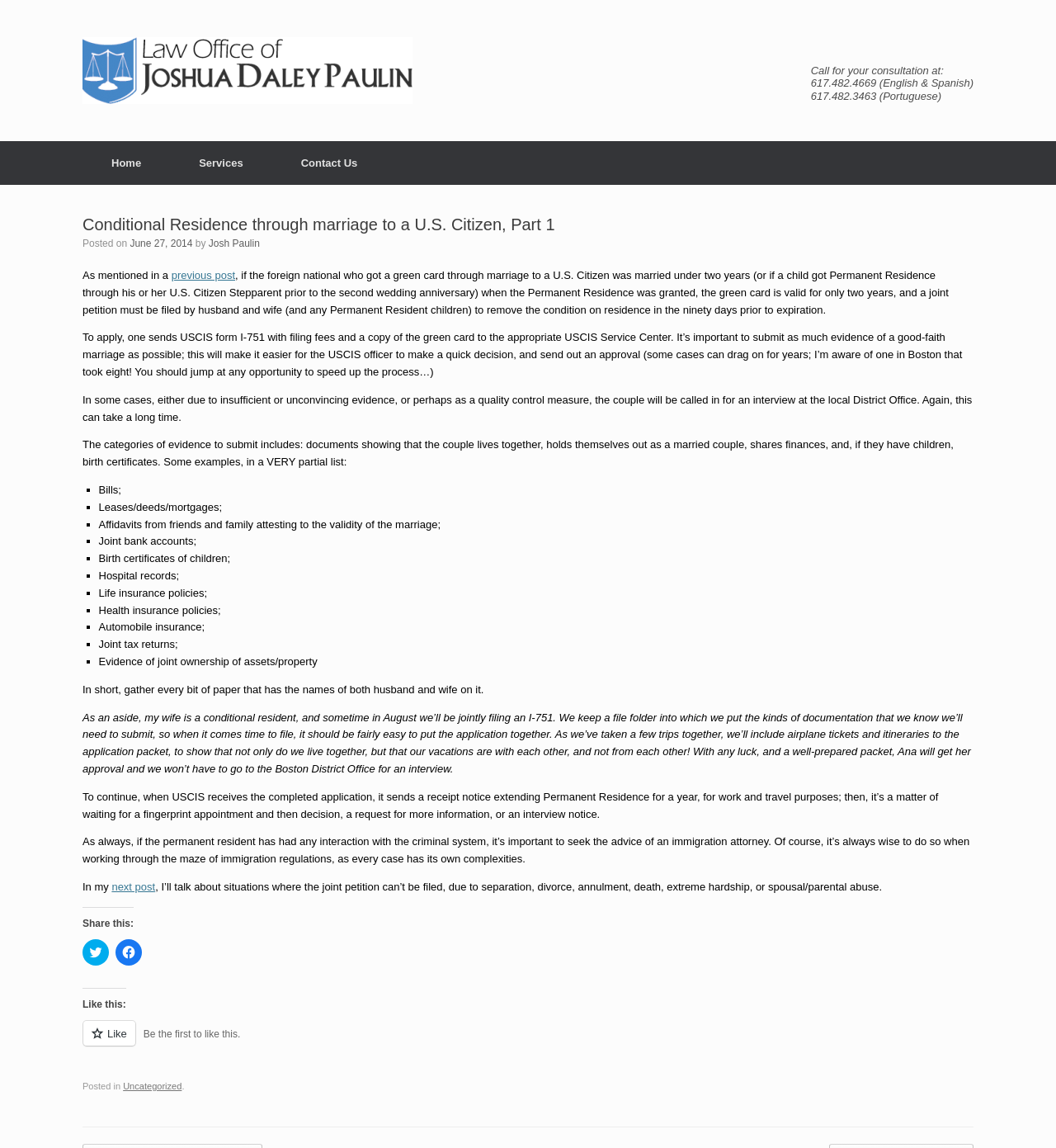What is the purpose of submitting evidence of a good-faith marriage?
Using the image, provide a detailed and thorough answer to the question.

According to the webpage, submitting evidence of a good-faith marriage is important because it will make it easier for the USCIS officer to make a quick decision, and send out an approval. This is mentioned in the paragraph that starts with 'To apply, one sends USCIS form I-751...'.